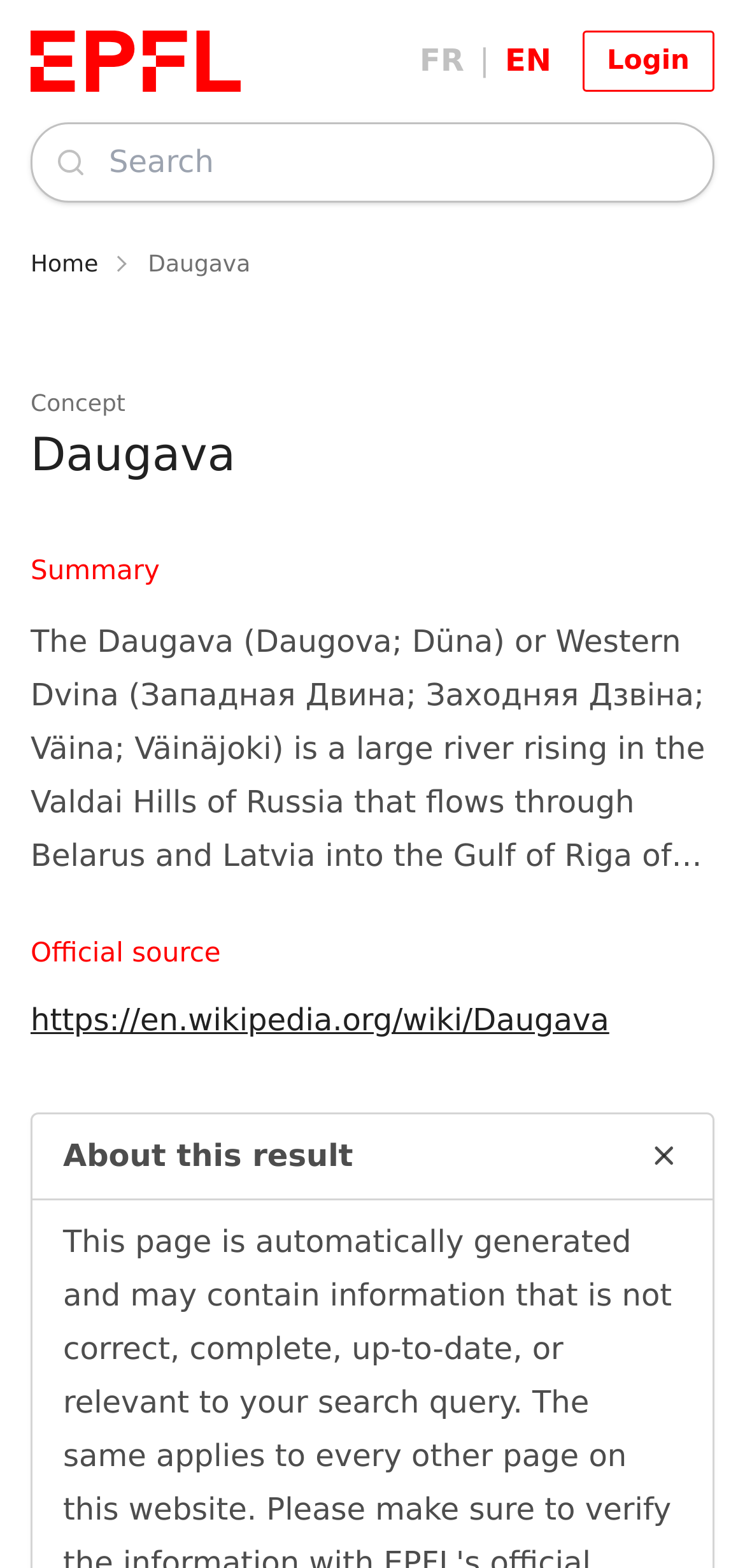What is the relationship between the Daugava river and the Volga river?
Craft a detailed and extensive response to the question.

The webpage states 'It rises close to the source of the Volga.' which indicates that the Daugava river and the Volga river have close sources.